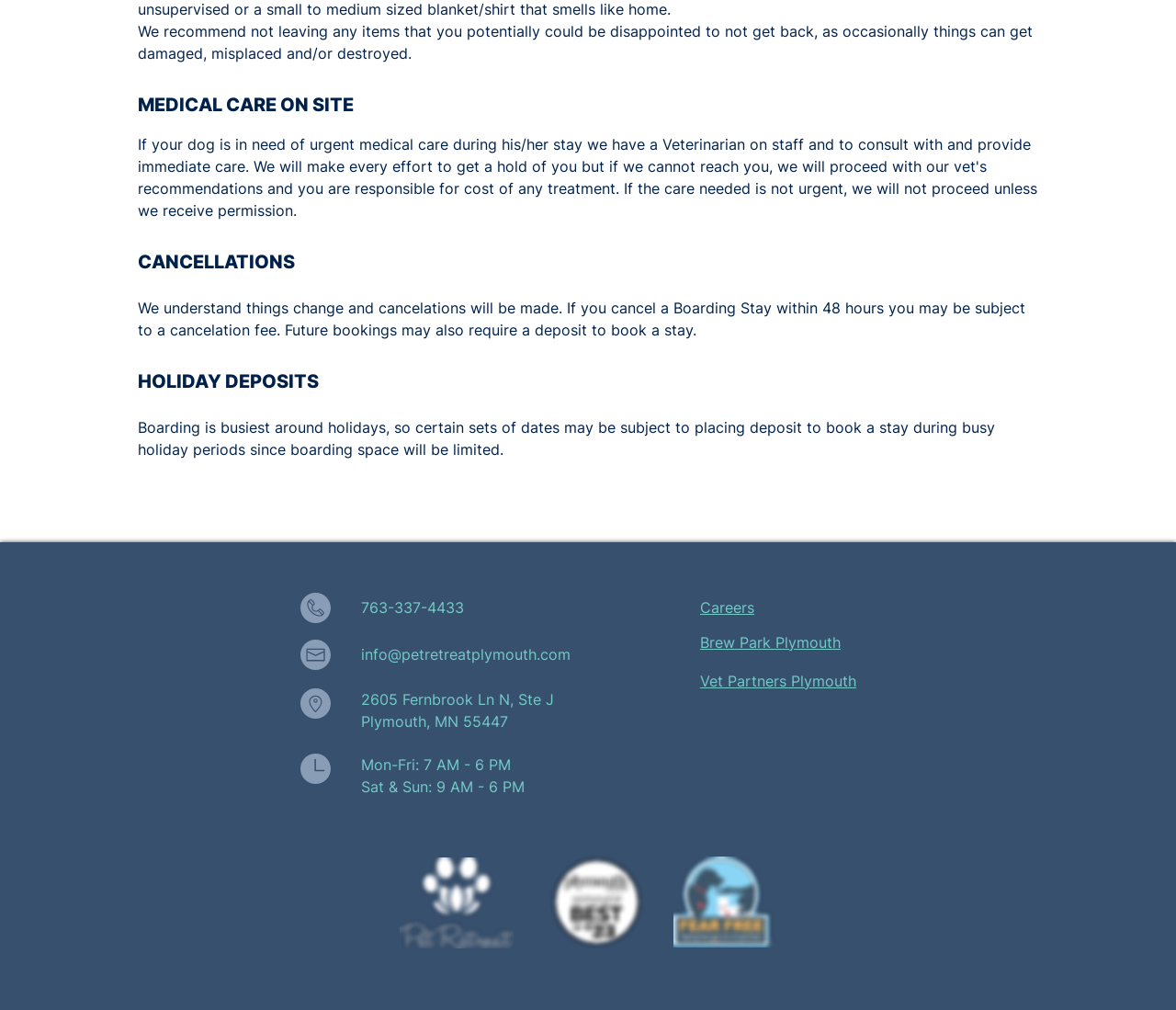Could you specify the bounding box coordinates for the clickable section to complete the following instruction: "Visit the Instagram page"?

[0.595, 0.754, 0.626, 0.789]